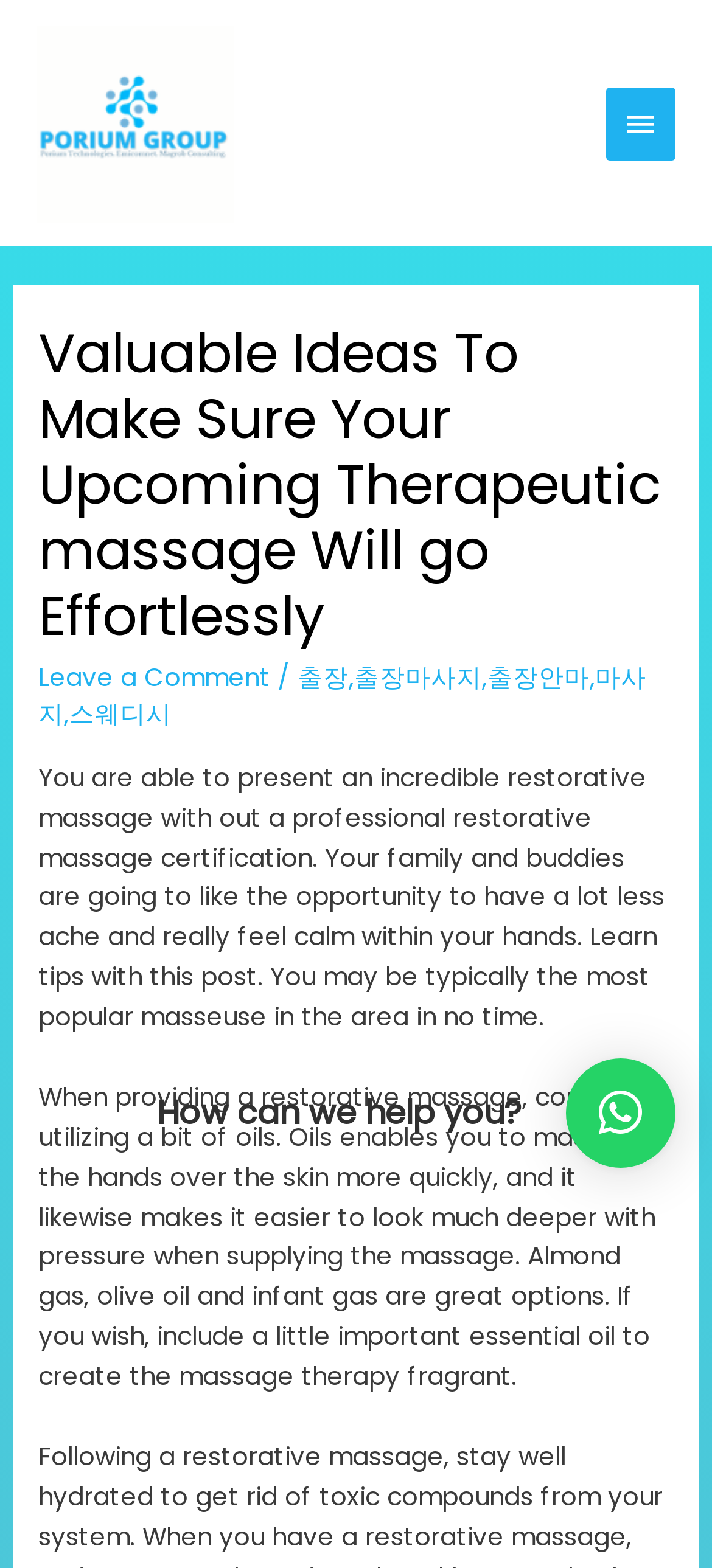Provide your answer in a single word or phrase: 
What is the purpose of the 'MAIN MENU' button?

To access primary menu